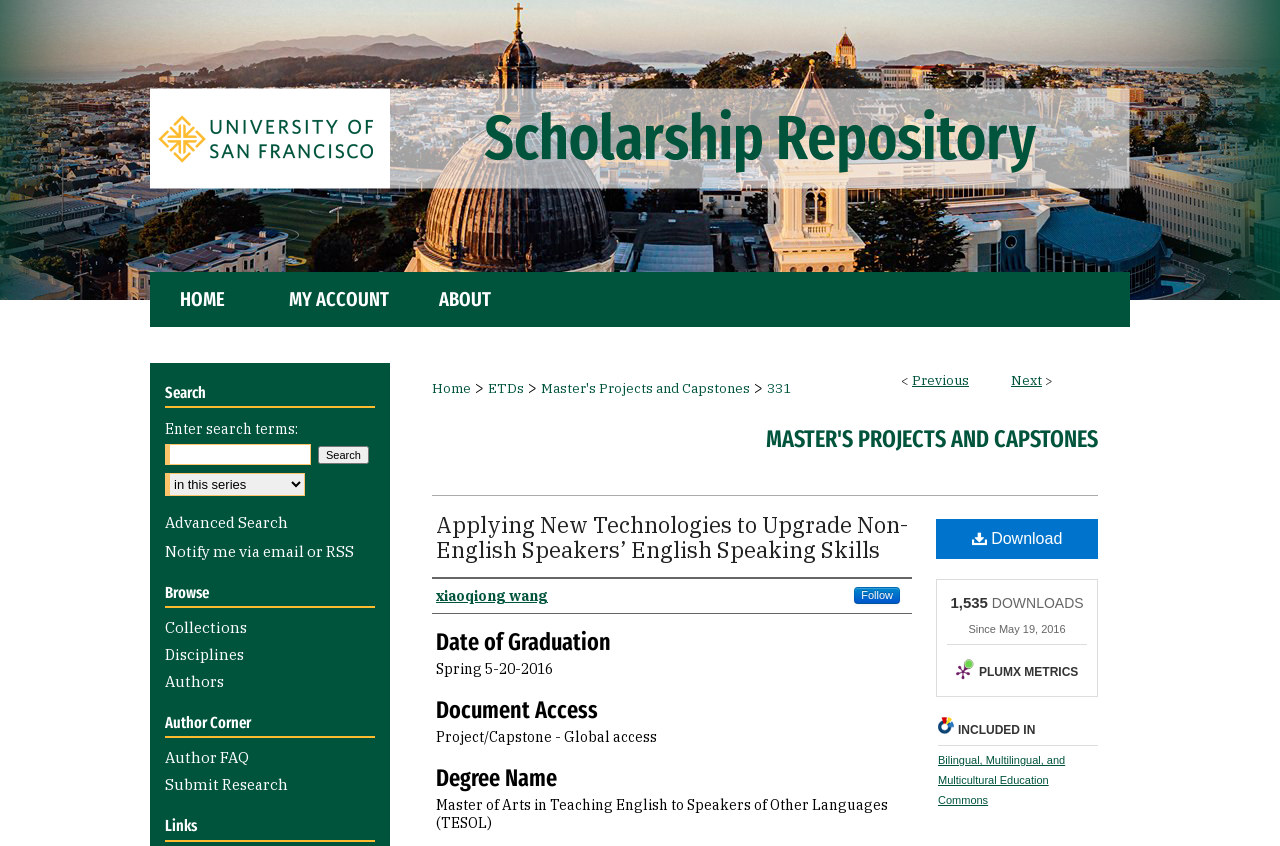Provide the bounding box coordinates of the section that needs to be clicked to accomplish the following instruction: "Download the project."

[0.731, 0.613, 0.858, 0.661]